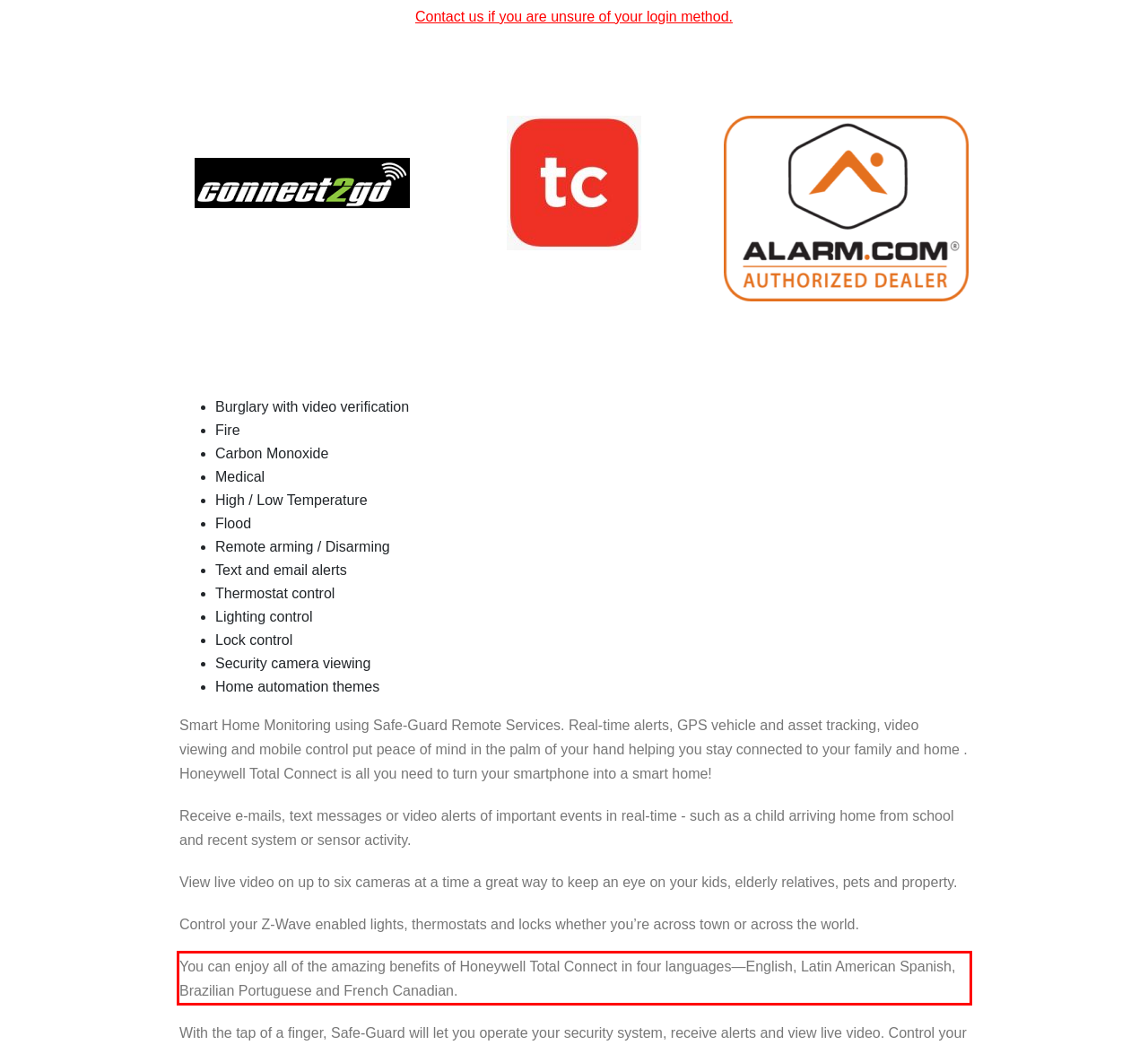You are given a screenshot showing a webpage with a red bounding box. Perform OCR to capture the text within the red bounding box.

You can enjoy all of the amazing benefits of Honeywell Total Connect in four languages—English, Latin American Spanish, Brazilian Portuguese and French Canadian.